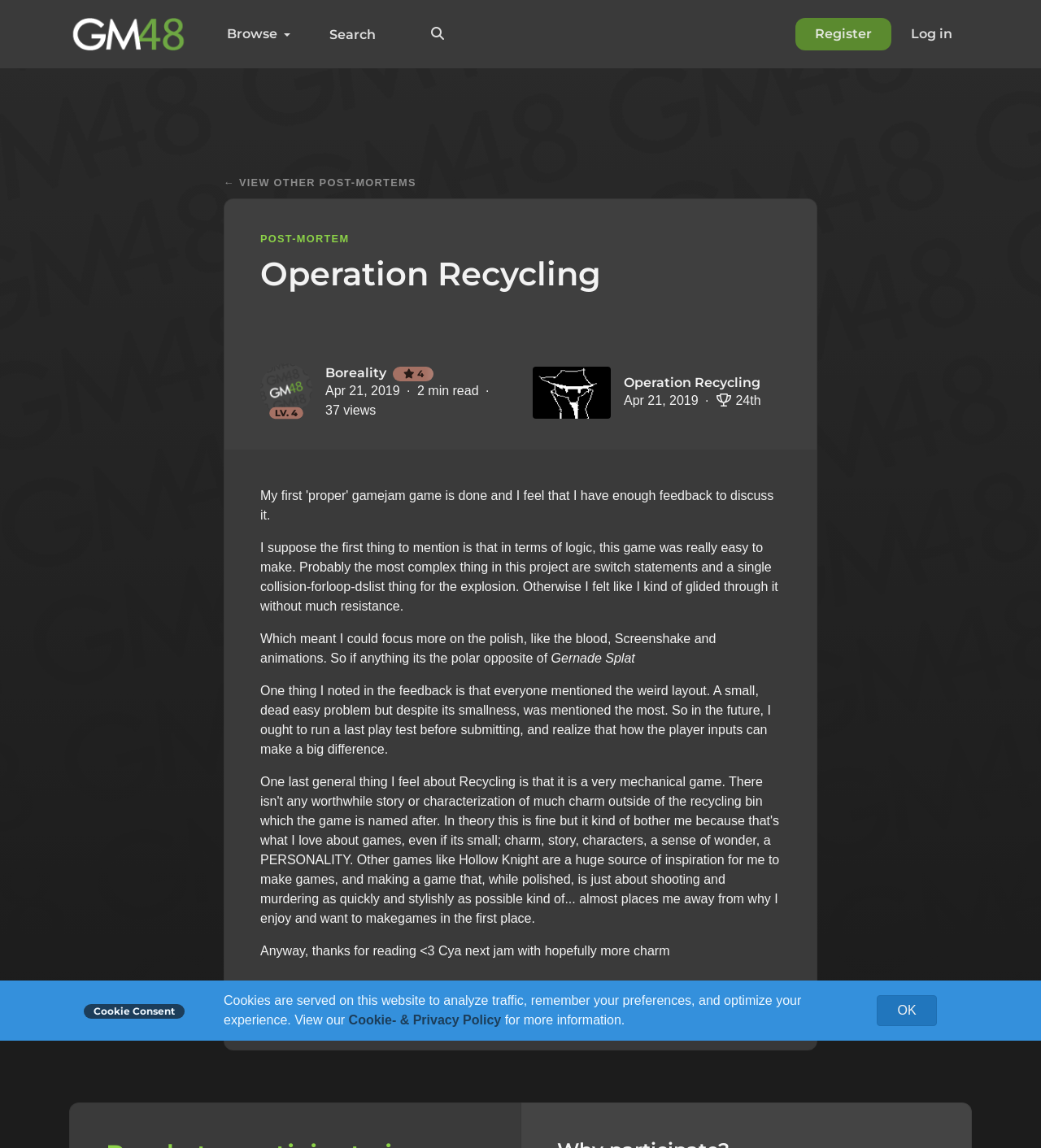Please identify the bounding box coordinates of the clickable area that will fulfill the following instruction: "Search for a game". The coordinates should be in the format of four float numbers between 0 and 1, i.e., [left, top, right, bottom].

[0.298, 0.016, 0.446, 0.043]